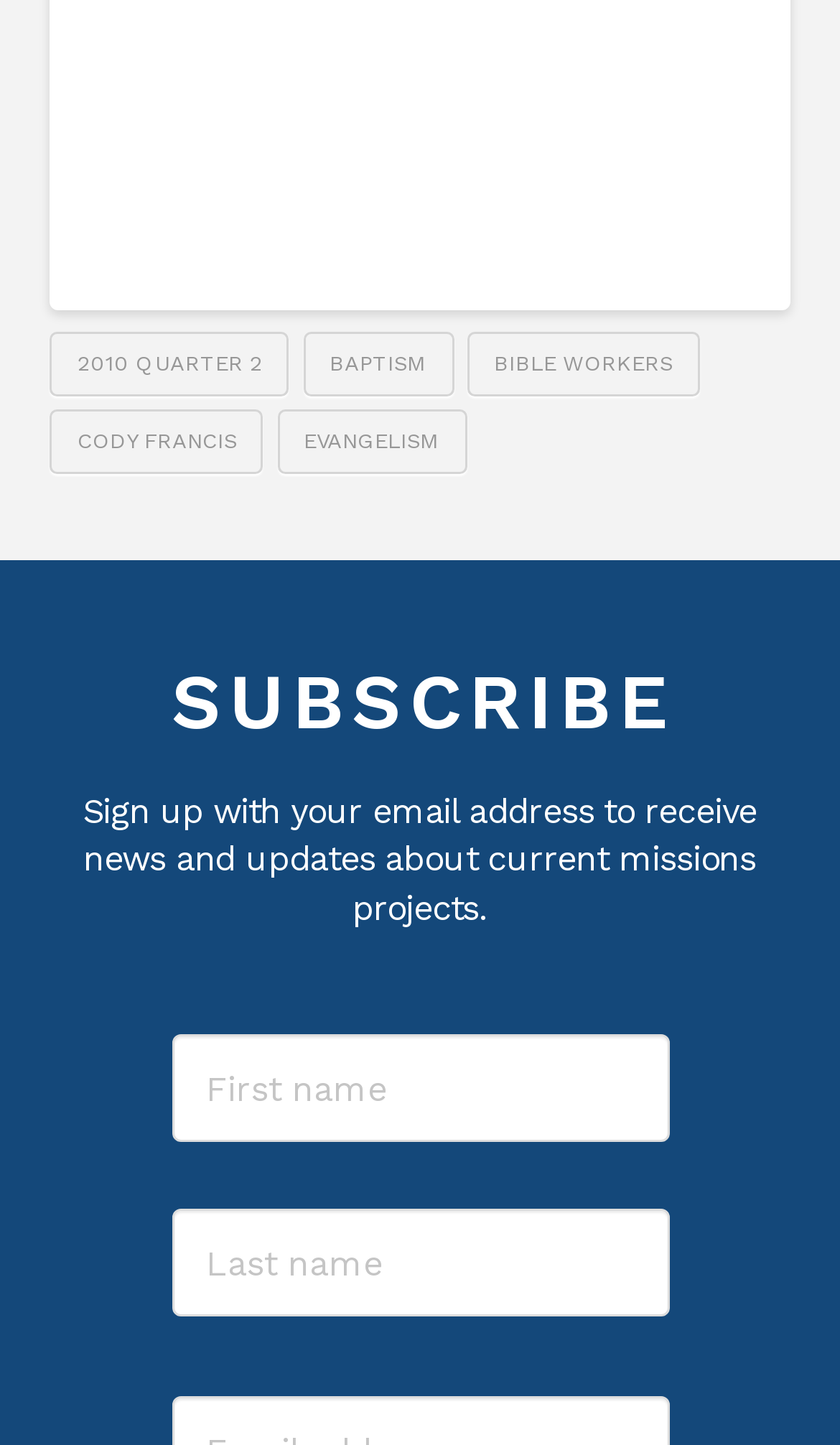What is the label of the first textbox?
Kindly give a detailed and elaborate answer to the question.

The first textbox has a label 'First' and is part of the form to input name and email address for subscription.